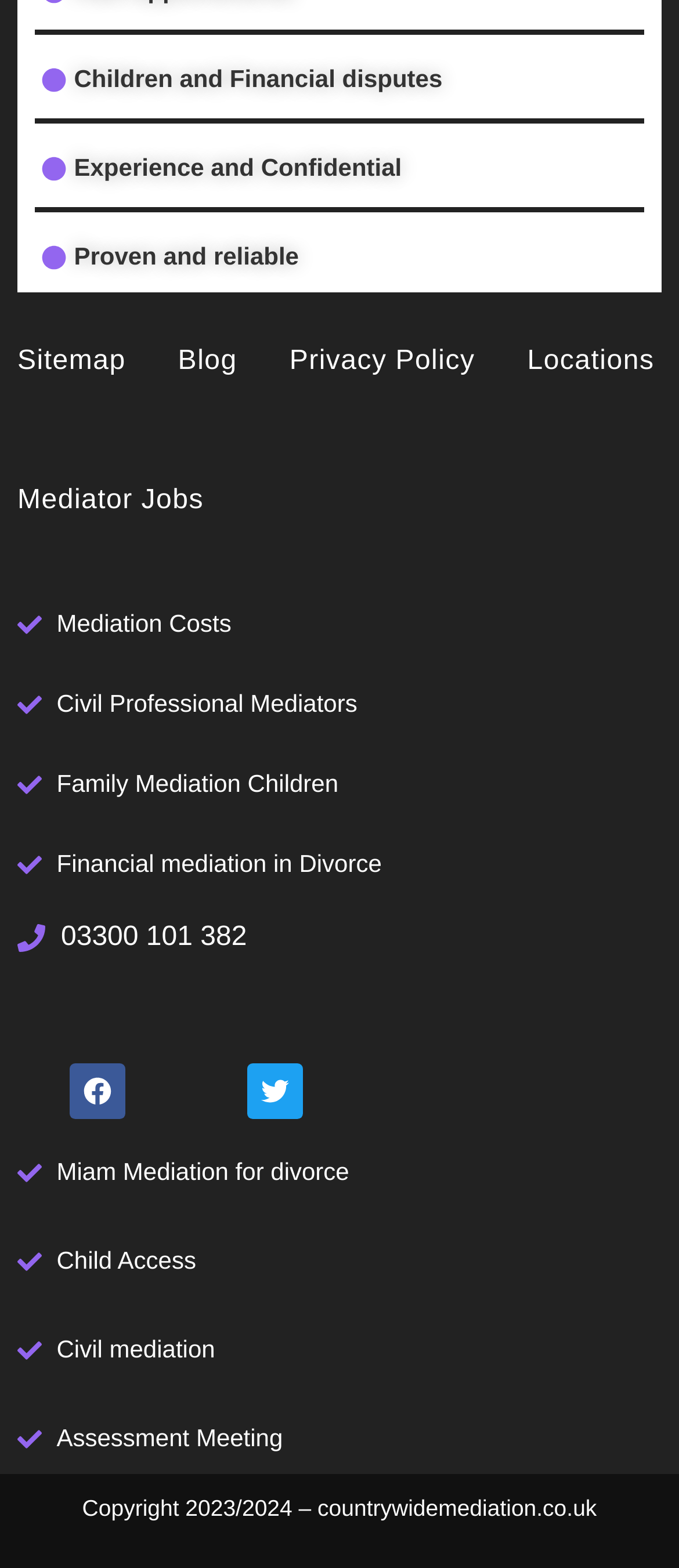What is the main topic of this website?
Please provide a single word or phrase as the answer based on the screenshot.

Mediation